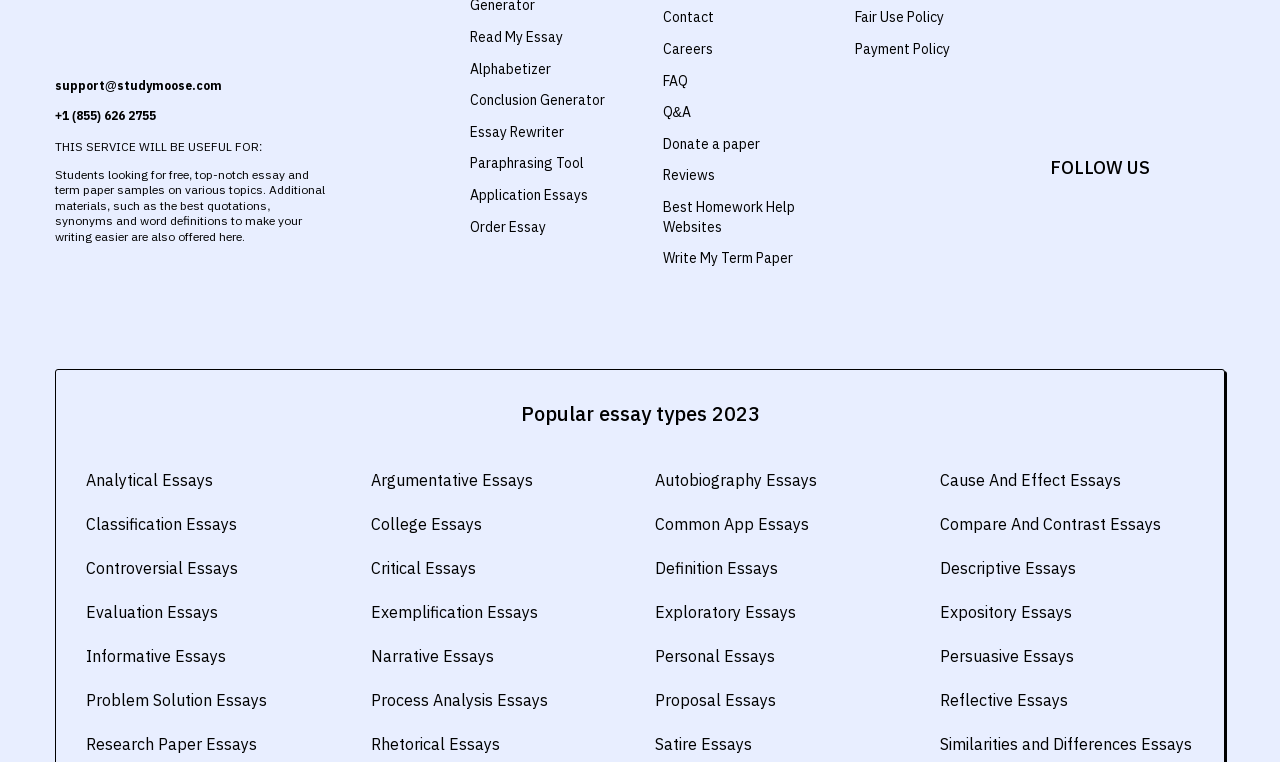Find the bounding box coordinates of the clickable element required to execute the following instruction: "Check out the RECIPE INVENTORY". Provide the coordinates as four float numbers between 0 and 1, i.e., [left, top, right, bottom].

None